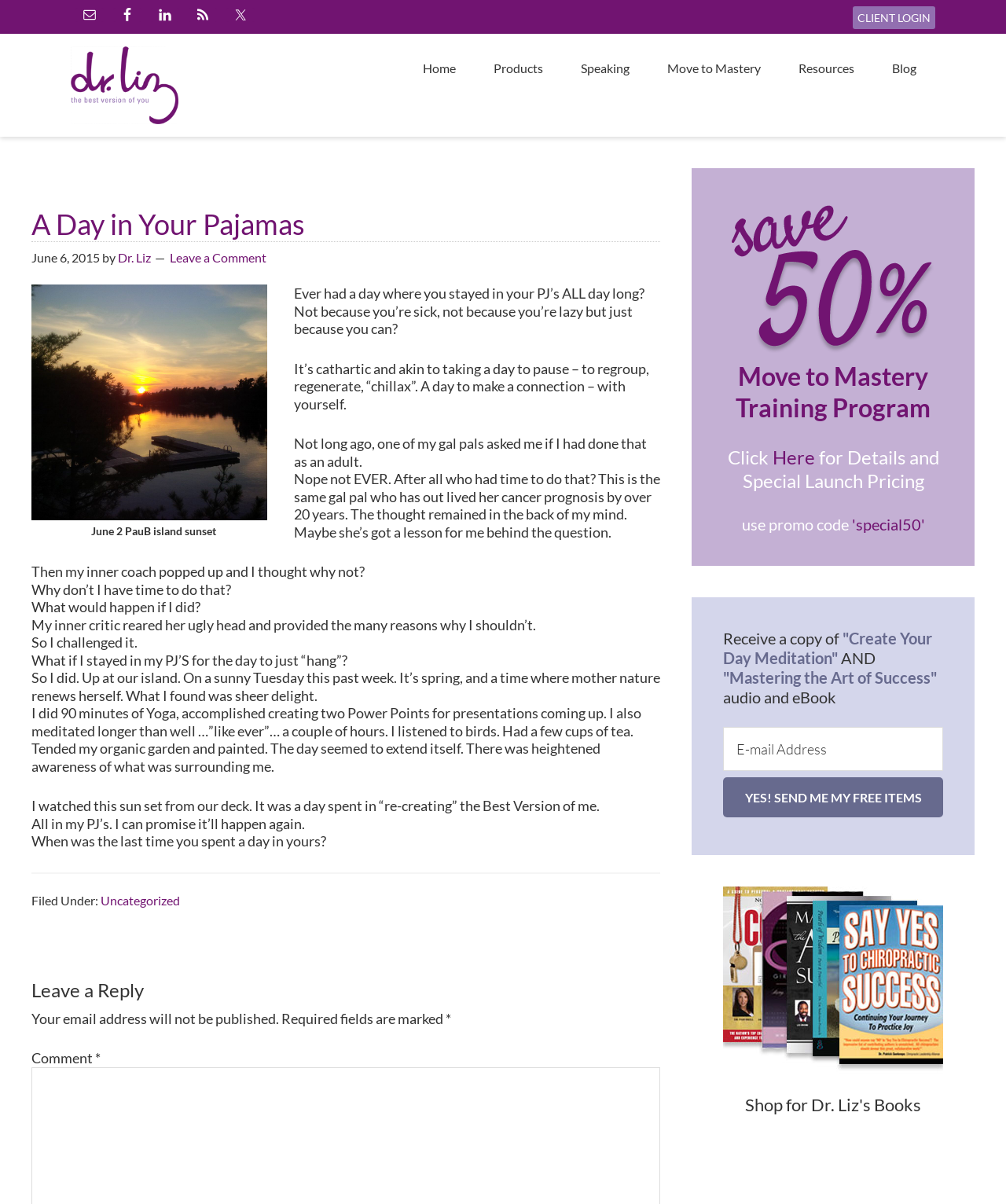Utilize the information from the image to answer the question in detail:
How many images are there in the article?

There are two images in the article: one is a sunset image, and the other is an image with a 'Save 50%' label.